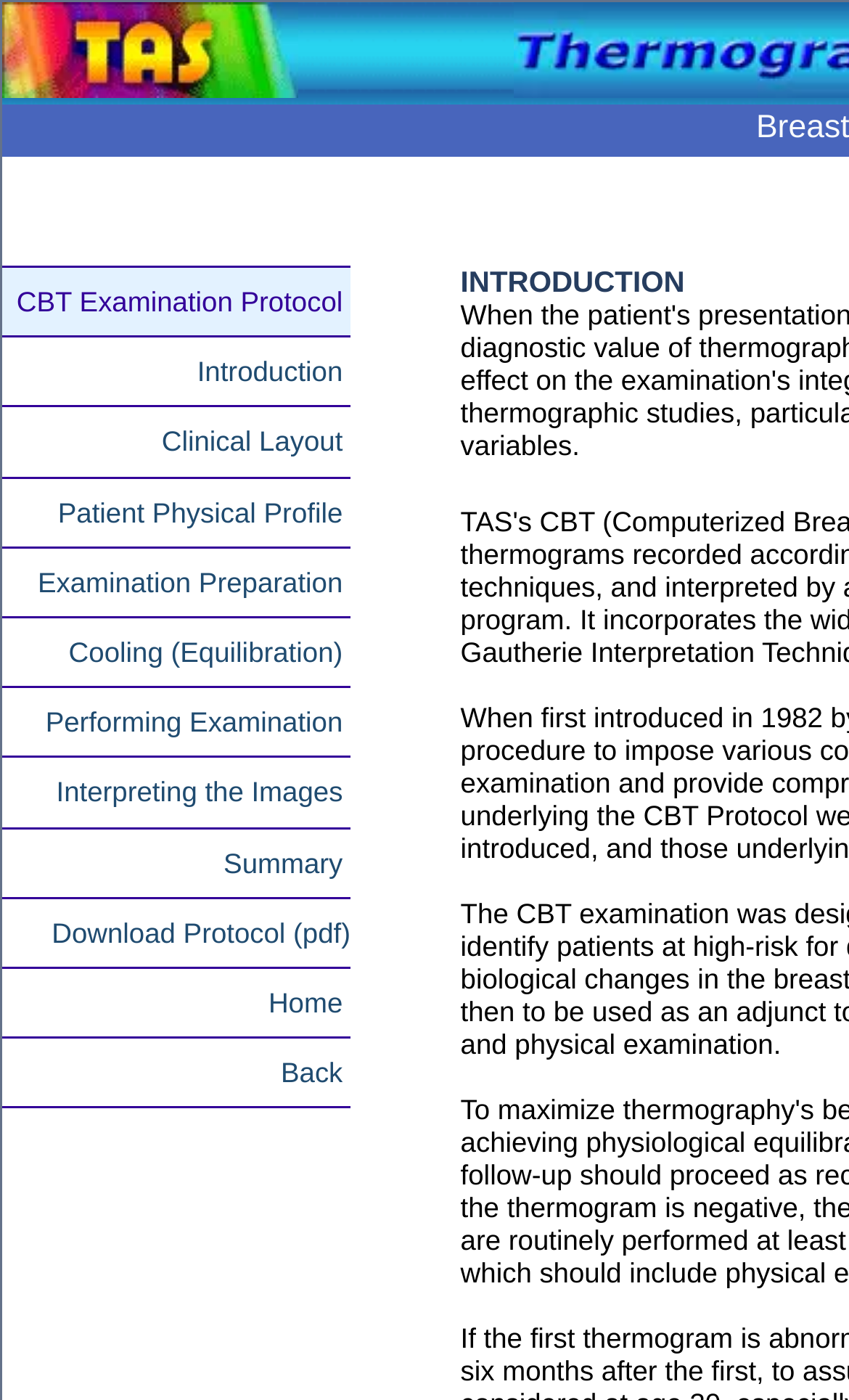Describe all the key features of the webpage in detail.

The webpage is about the Br-Ca Evaluation Protocol. At the top left of the page, there is an image related to thermogram interpretation. Below the image, there is a list of 11 links, aligned vertically, that provide access to different sections of the protocol, including the CBT Examination Protocol, Introduction, Clinical Layout, and others. These links are positioned from top to bottom, with the first link starting from the top left and the last link ending at the bottom left of the page.

To the right of the links, there is a heading titled "INTRODUCTION" in a larger font size. This heading is positioned roughly in the middle of the page, horizontally.